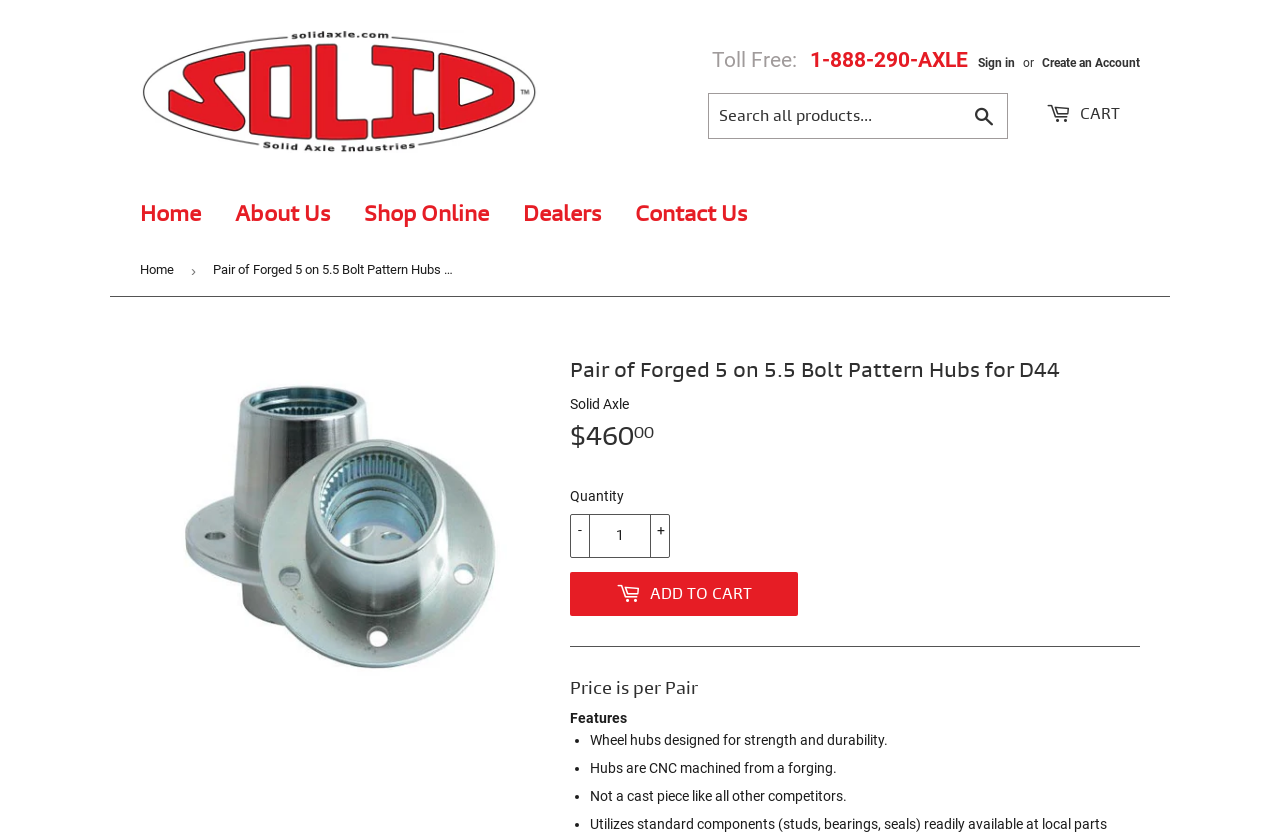What is the navigation section above the product image?
Look at the screenshot and give a one-word or phrase answer.

breadcrumbs